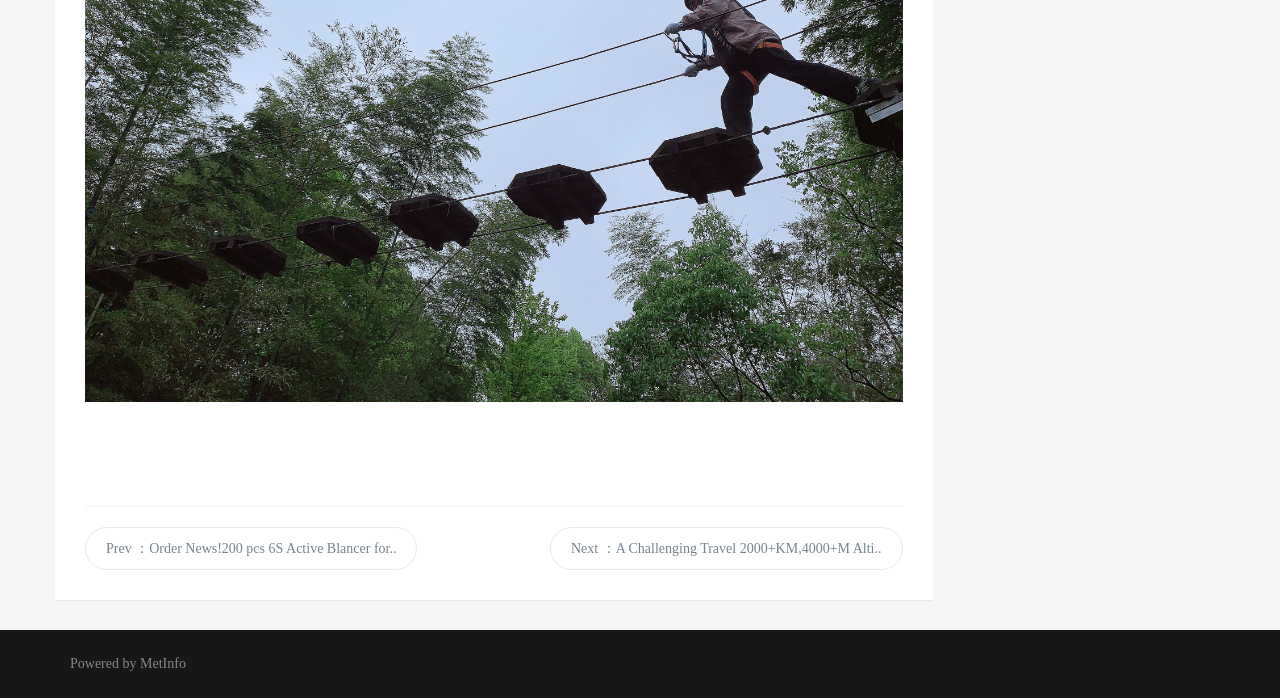Identify the bounding box coordinates for the UI element described as: "MetInfo". The coordinates should be provided as four floats between 0 and 1: [left, top, right, bottom].

[0.109, 0.94, 0.145, 0.961]